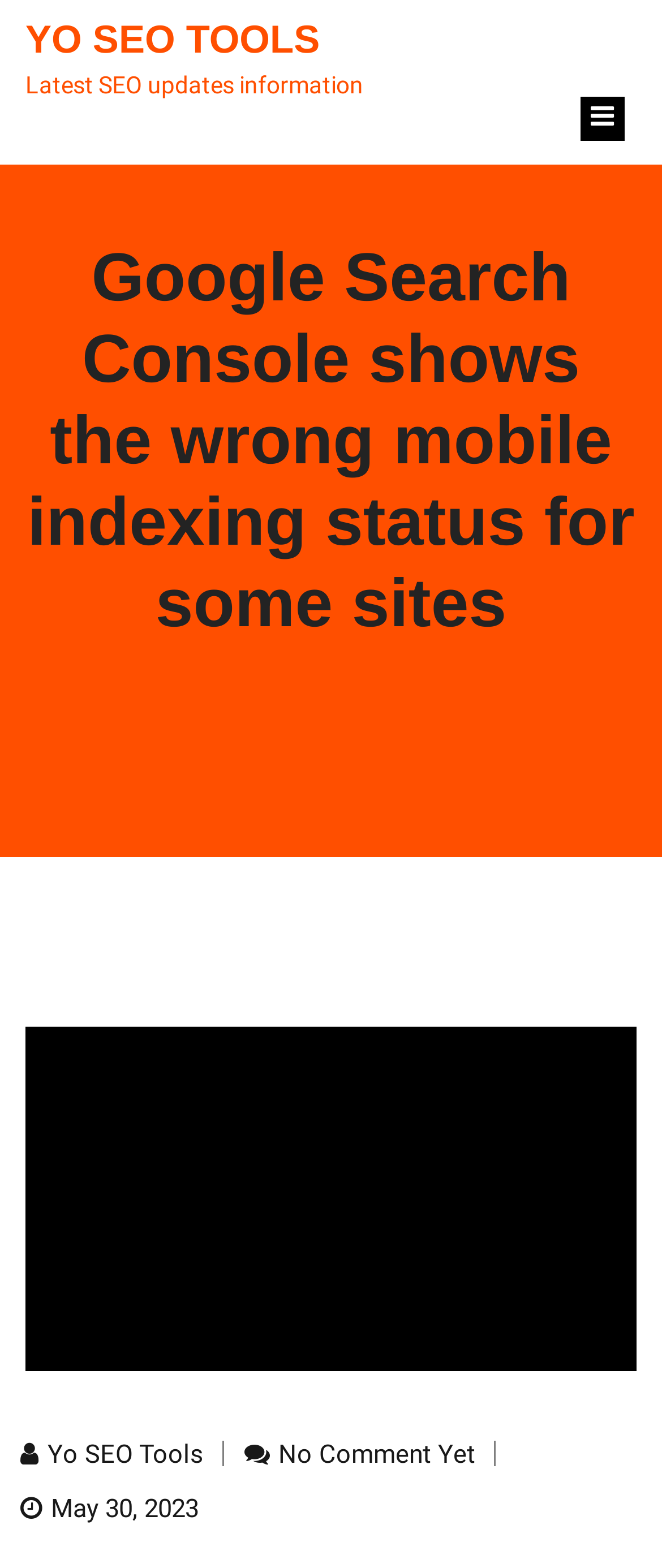Is the website providing SEO updates?
Please look at the screenshot and answer in one word or a short phrase.

Yes